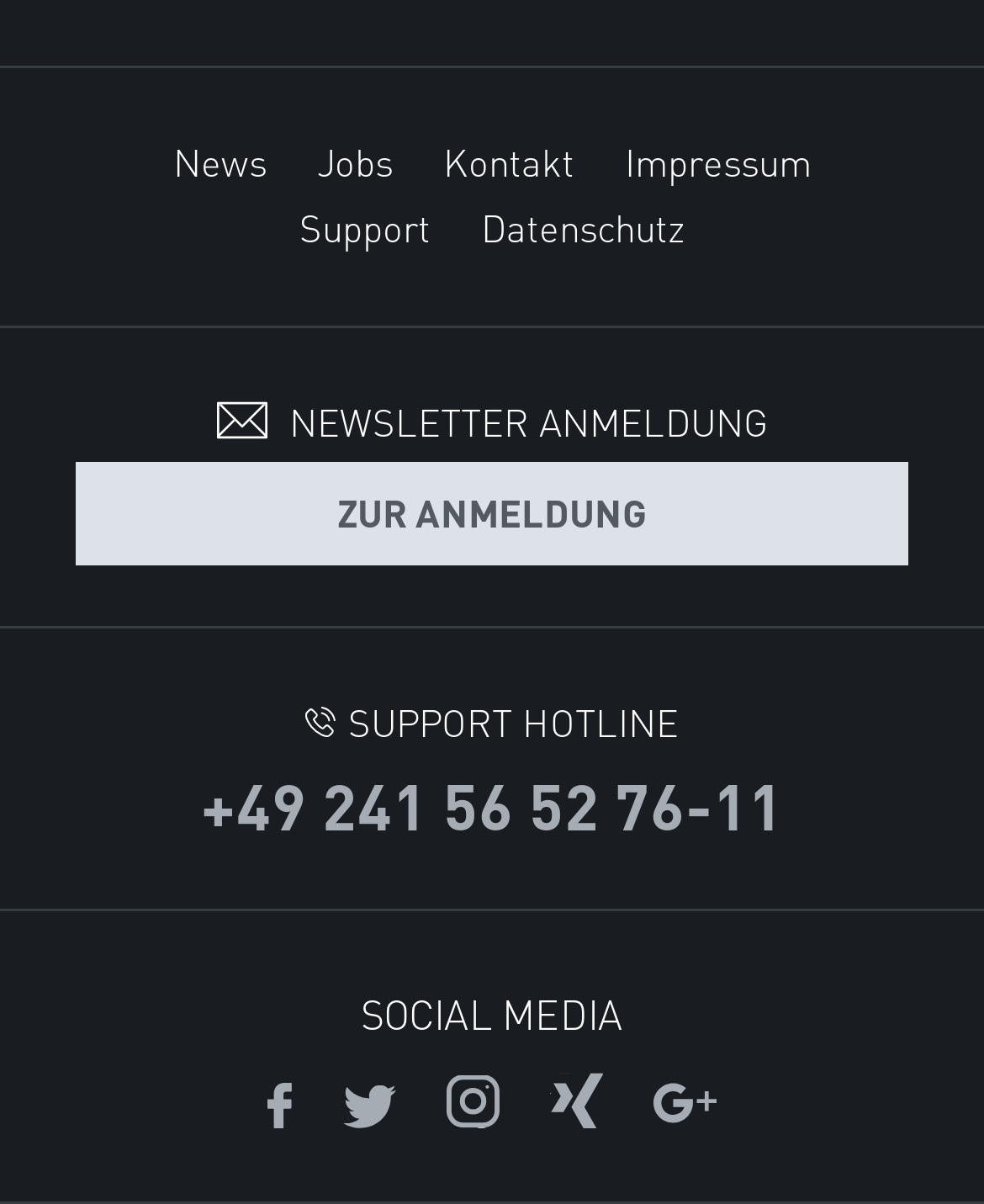Kindly determine the bounding box coordinates for the area that needs to be clicked to execute this instruction: "View licence information".

None